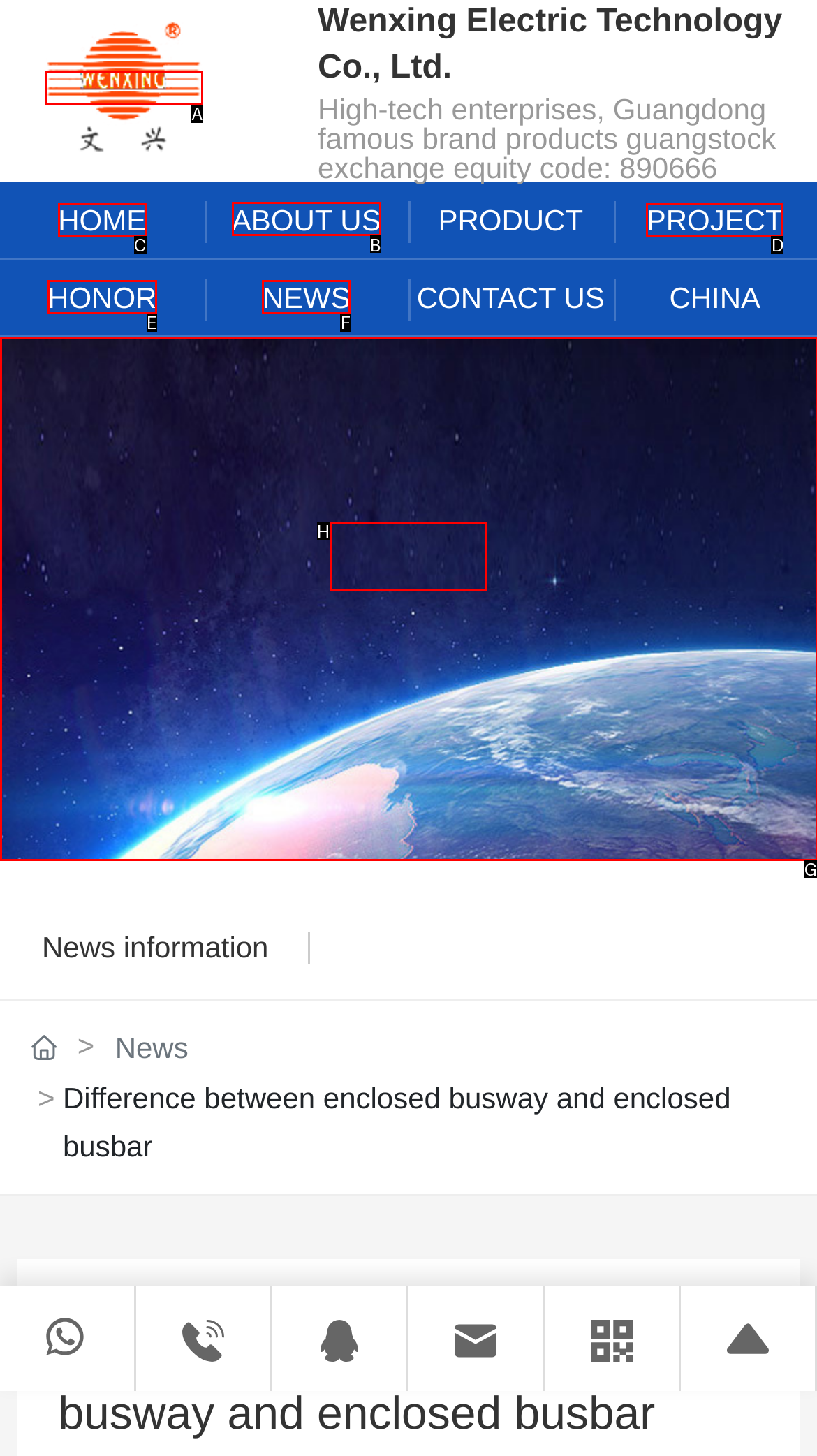Point out the UI element to be clicked for this instruction: Click on the ABOUT US link. Provide the answer as the letter of the chosen element.

B